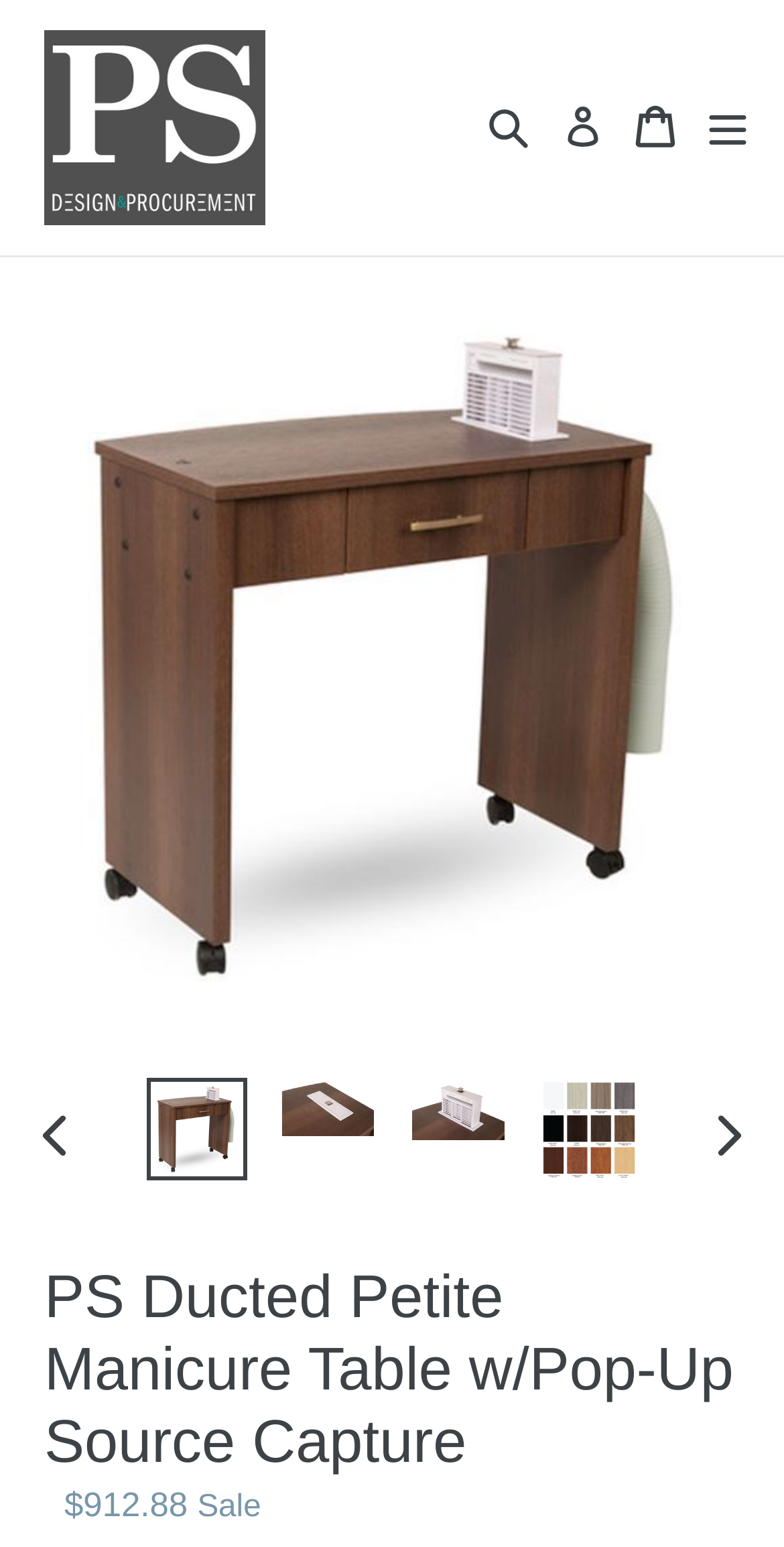What is the product name on this webpage?
Look at the image and respond with a one-word or short phrase answer.

PS Ducted Petite Manicure Table